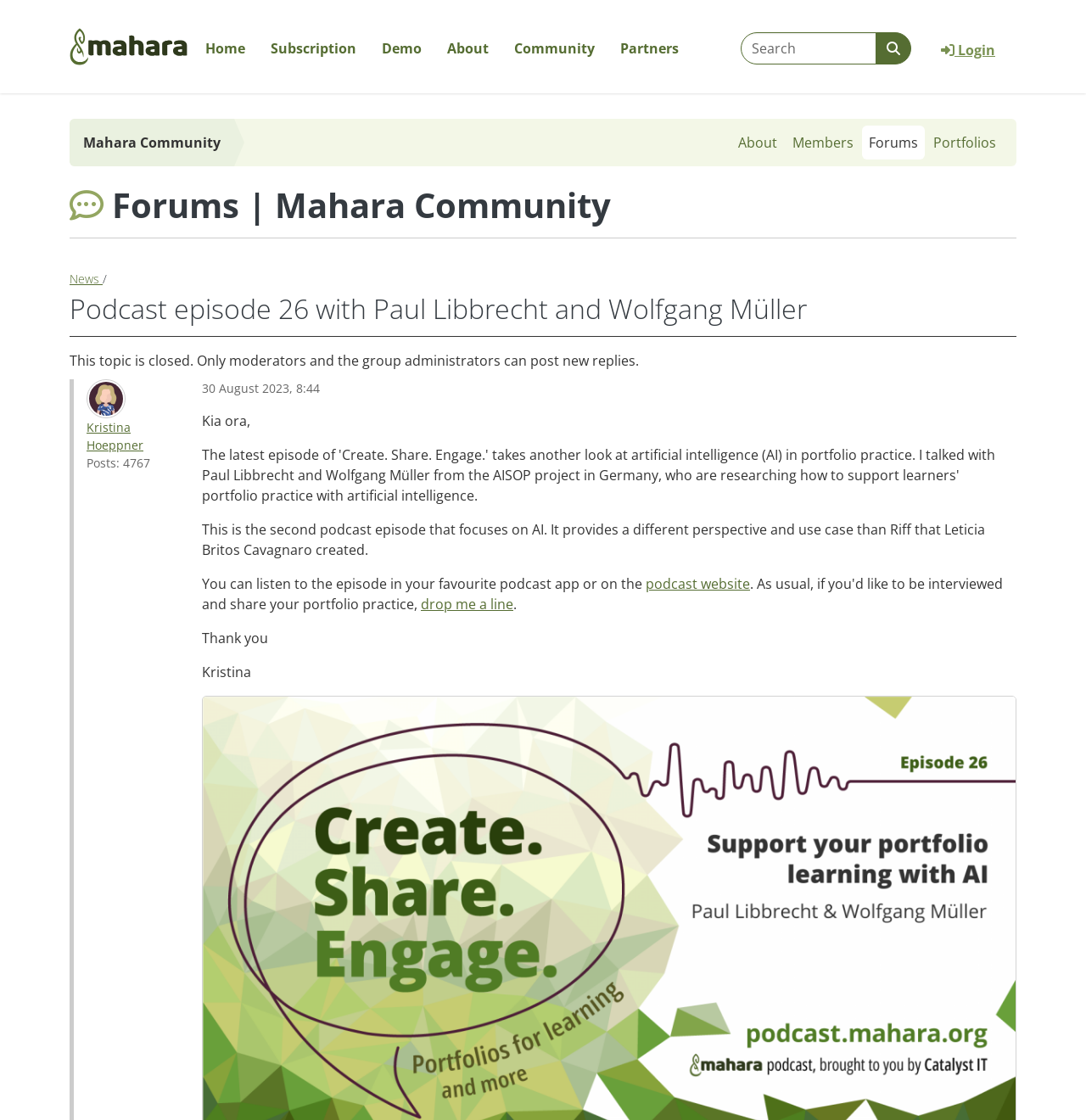Please analyze the image and give a detailed answer to the question:
What is the name of the podcast?

The name of the podcast can be found in the image description of the podcast logo, which is a hand-drawn speech bubble with the three words 'Create. Share. Engage.' in it.